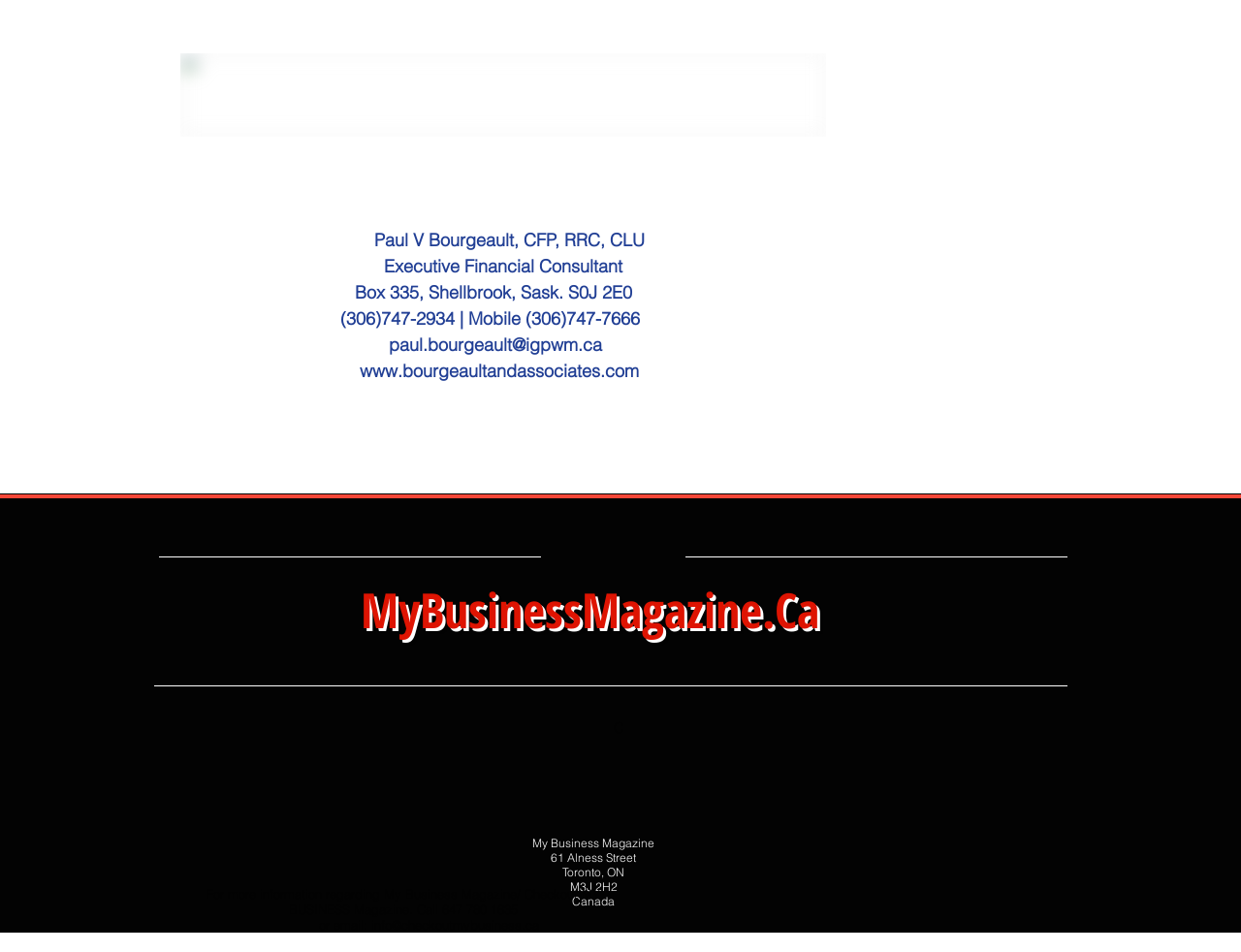Based on the provided description, "parent_node: MyBusinessMagazine.Ca", find the bounding box of the corresponding UI element in the screenshot.

[0.32, 0.732, 0.63, 0.816]